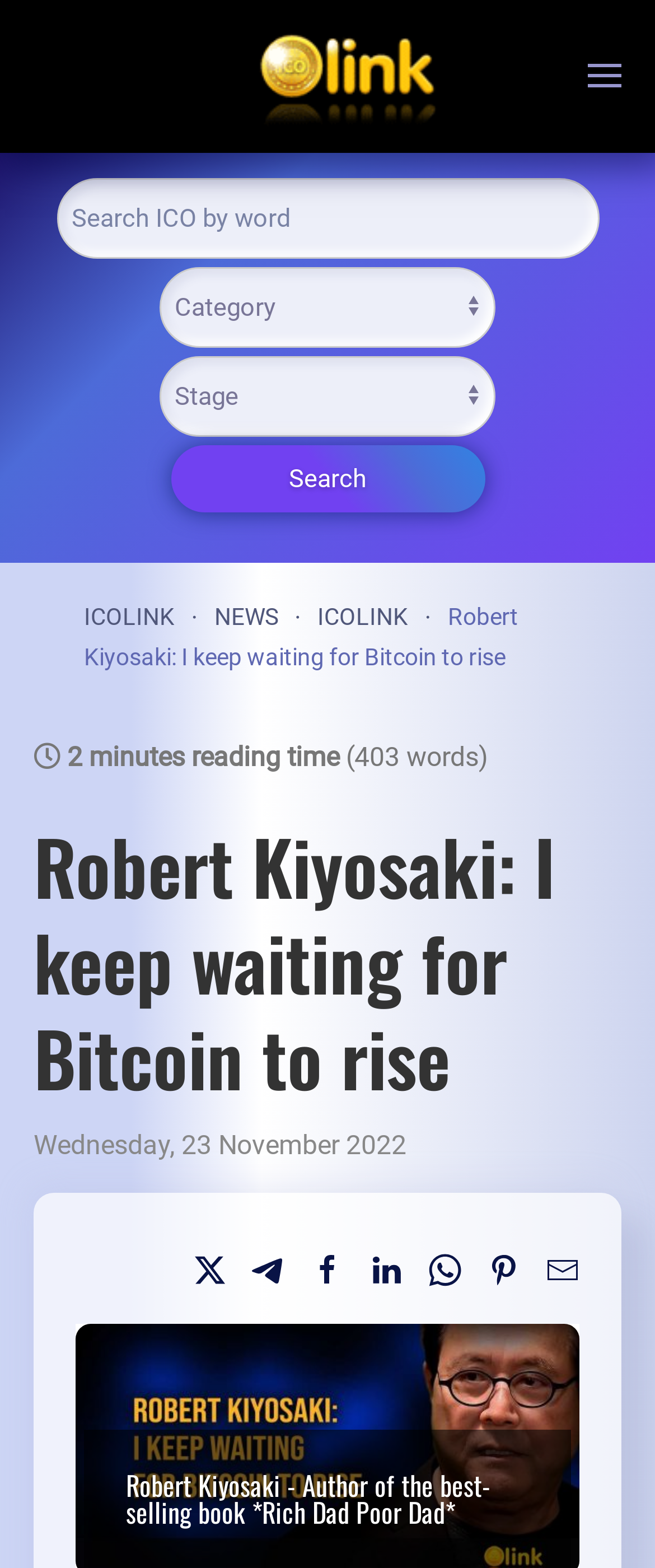What is the title or heading displayed on the webpage?

Robert Kiyosaki: I keep waiting for Bitcoin to rise